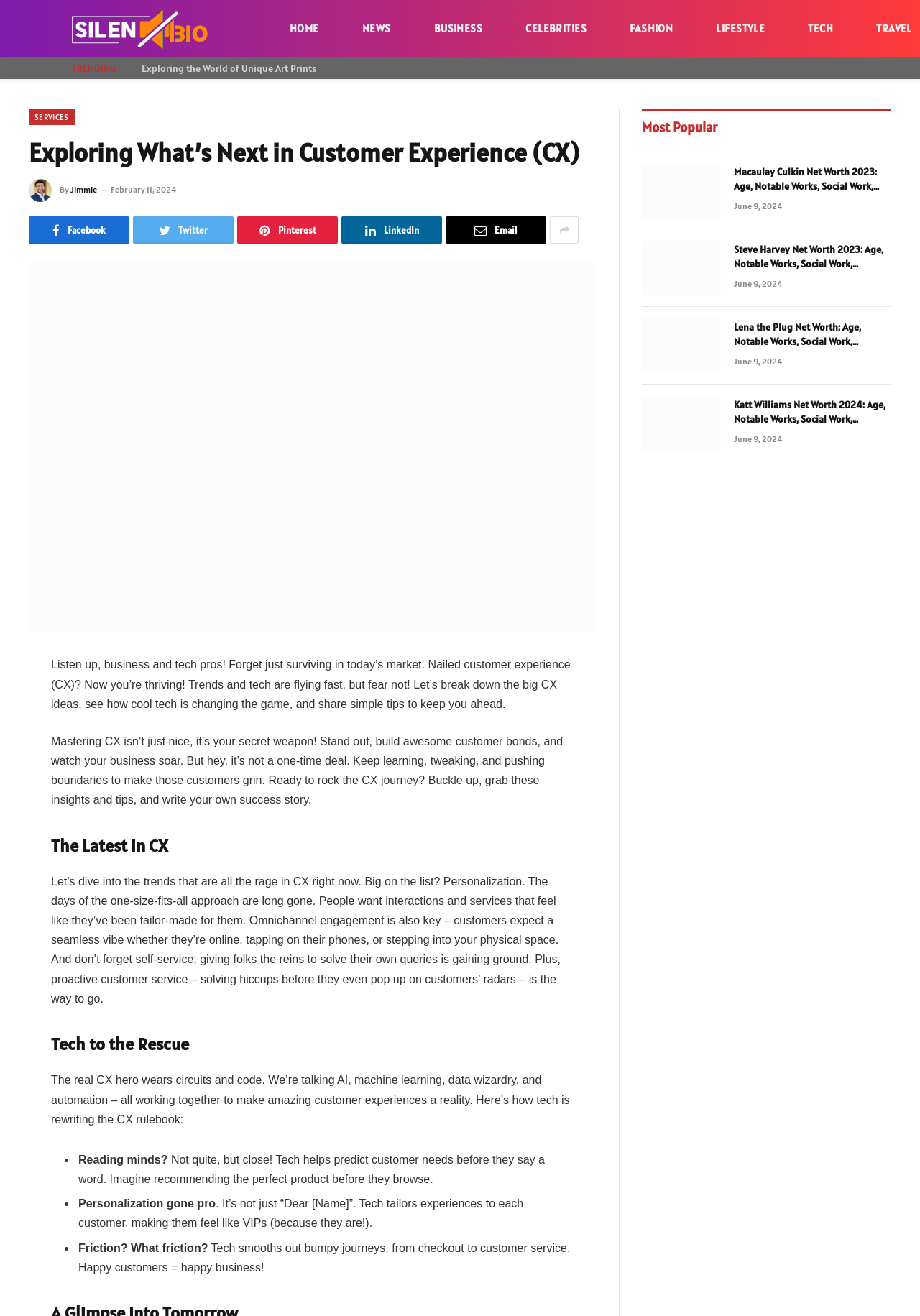What is the theme of the webpage? 
Refer to the image and offer an in-depth and detailed answer to the question.

Based on the webpage content, the theme of the webpage is Customer Experience (CX), focusing on the latest trends, innovations, and technologies shaping the customer experience landscape.